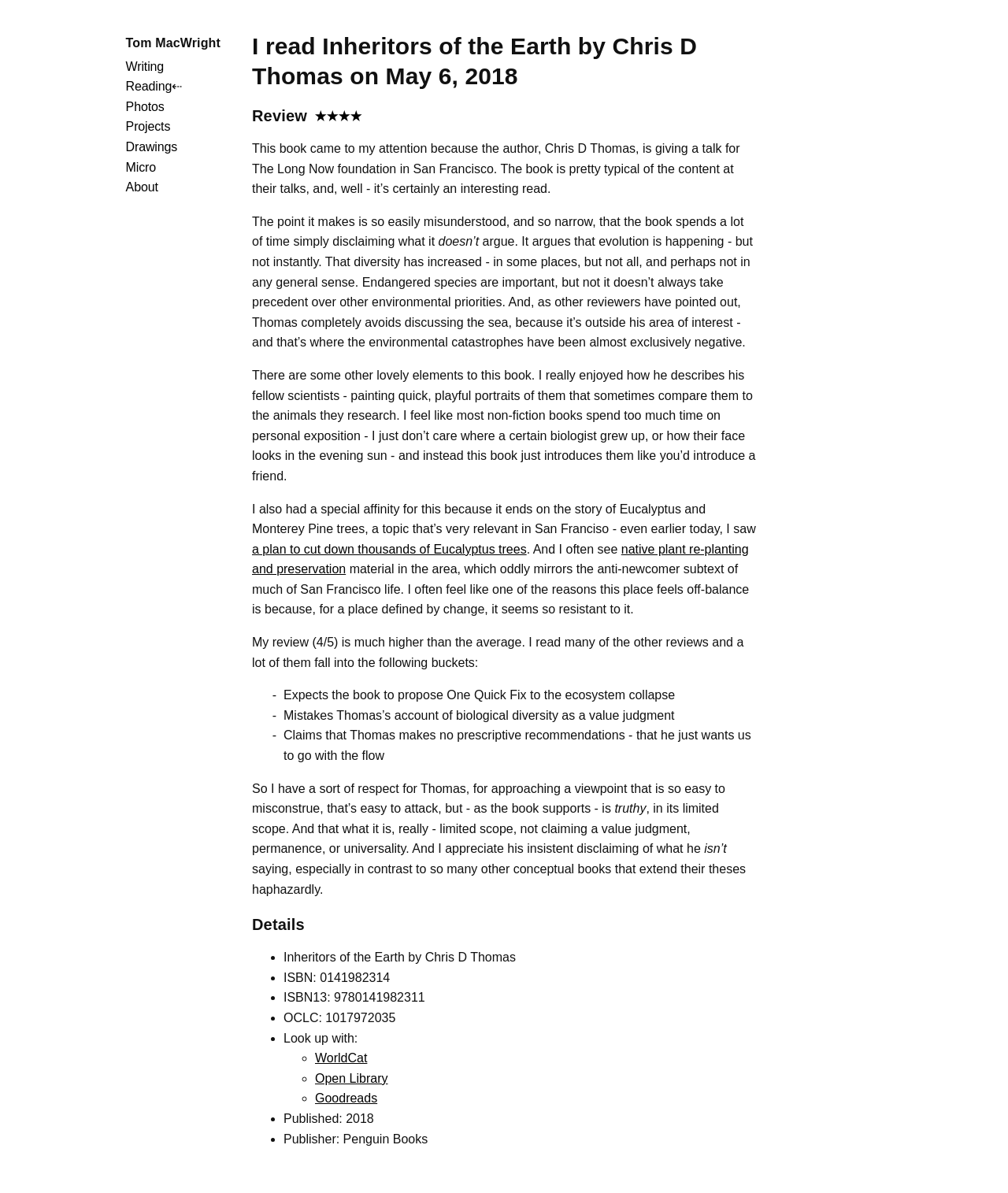Provide the bounding box coordinates of the HTML element described by the text: "Photos".

[0.125, 0.084, 0.163, 0.095]